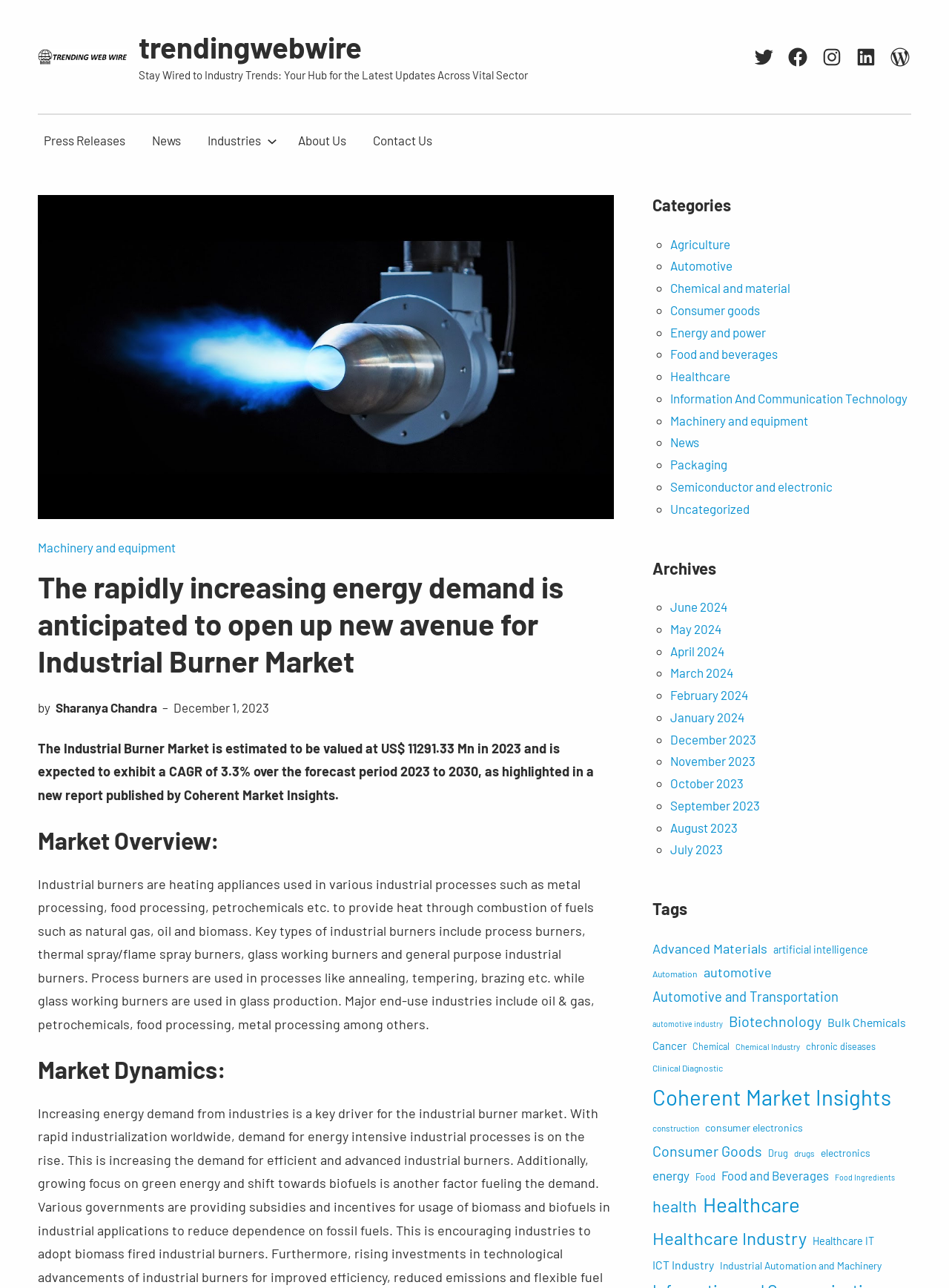Please specify the bounding box coordinates of the element that should be clicked to execute the given instruction: 'Explore the Industries submenu'. Ensure the coordinates are four float numbers between 0 and 1, expressed as [left, top, right, bottom].

[0.213, 0.089, 0.281, 0.129]